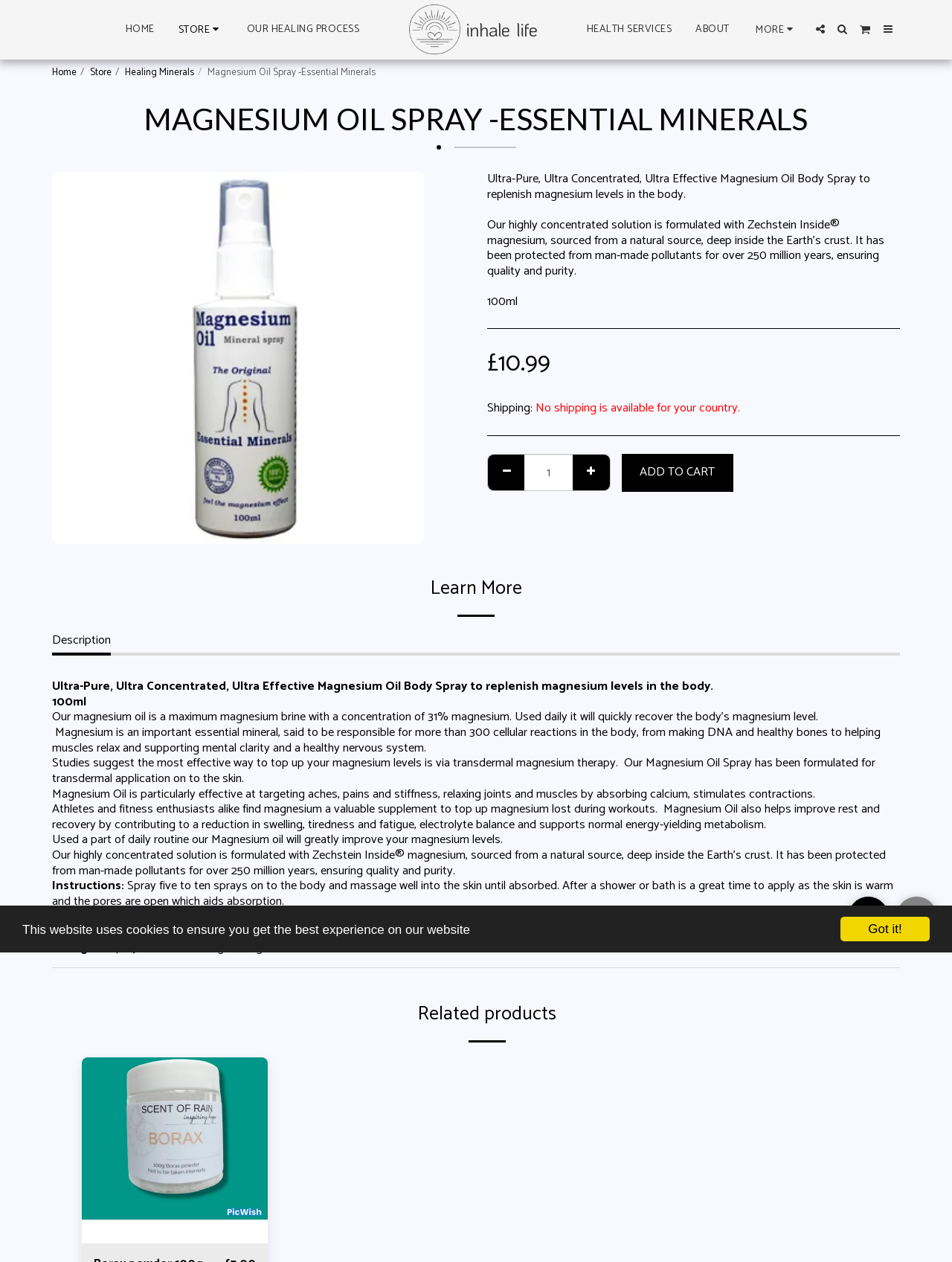Show the bounding box coordinates for the element that needs to be clicked to execute the following instruction: "Click the 'Quick View' link". Provide the coordinates in the form of four float numbers between 0 and 1, i.e., [left, top, right, bottom].

[0.13, 0.947, 0.237, 0.966]